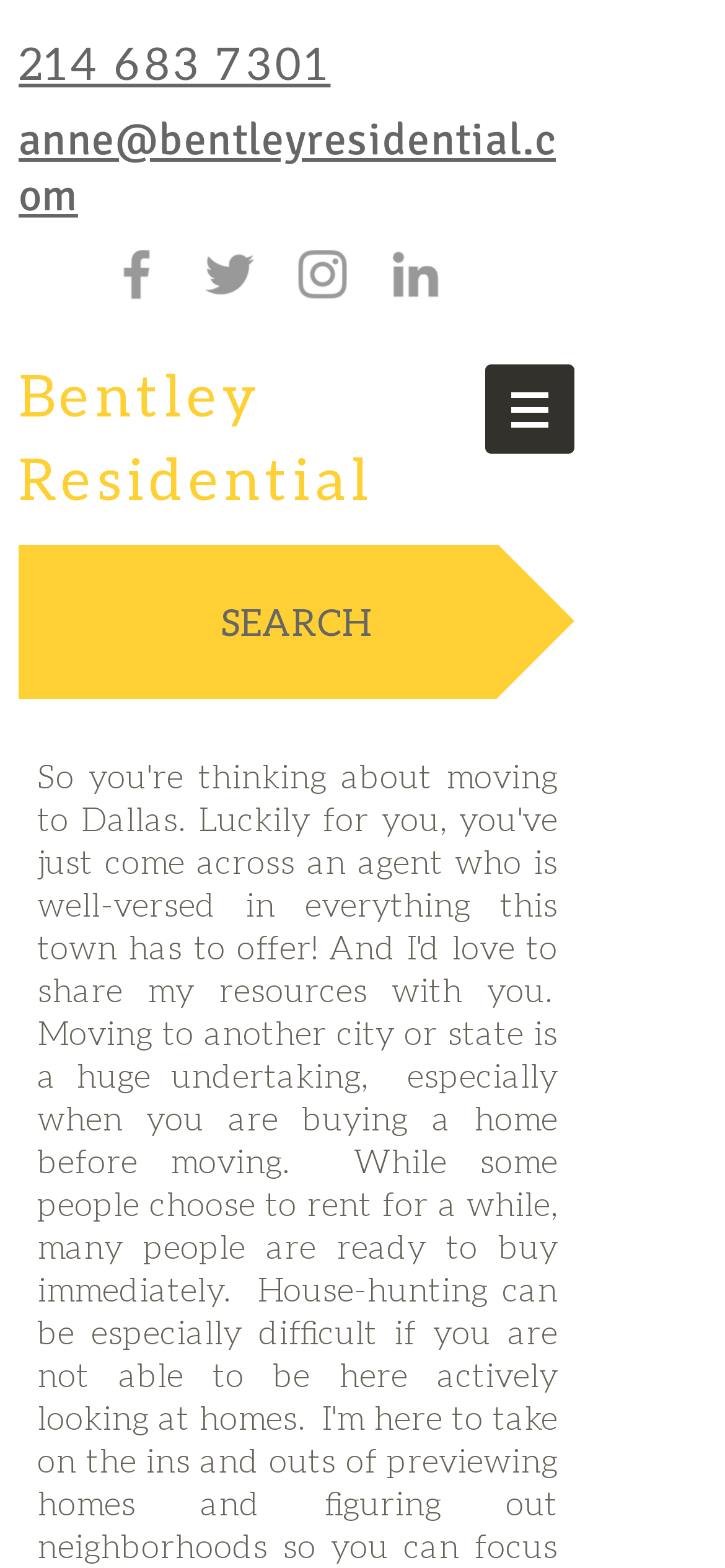Carefully examine the image and provide an in-depth answer to the question: What is the phone number of the contact person?

The phone number of the contact person can be found in the heading element '214 683 7301' which is located near the top of the webpage, indicating that it is a contact phone number.